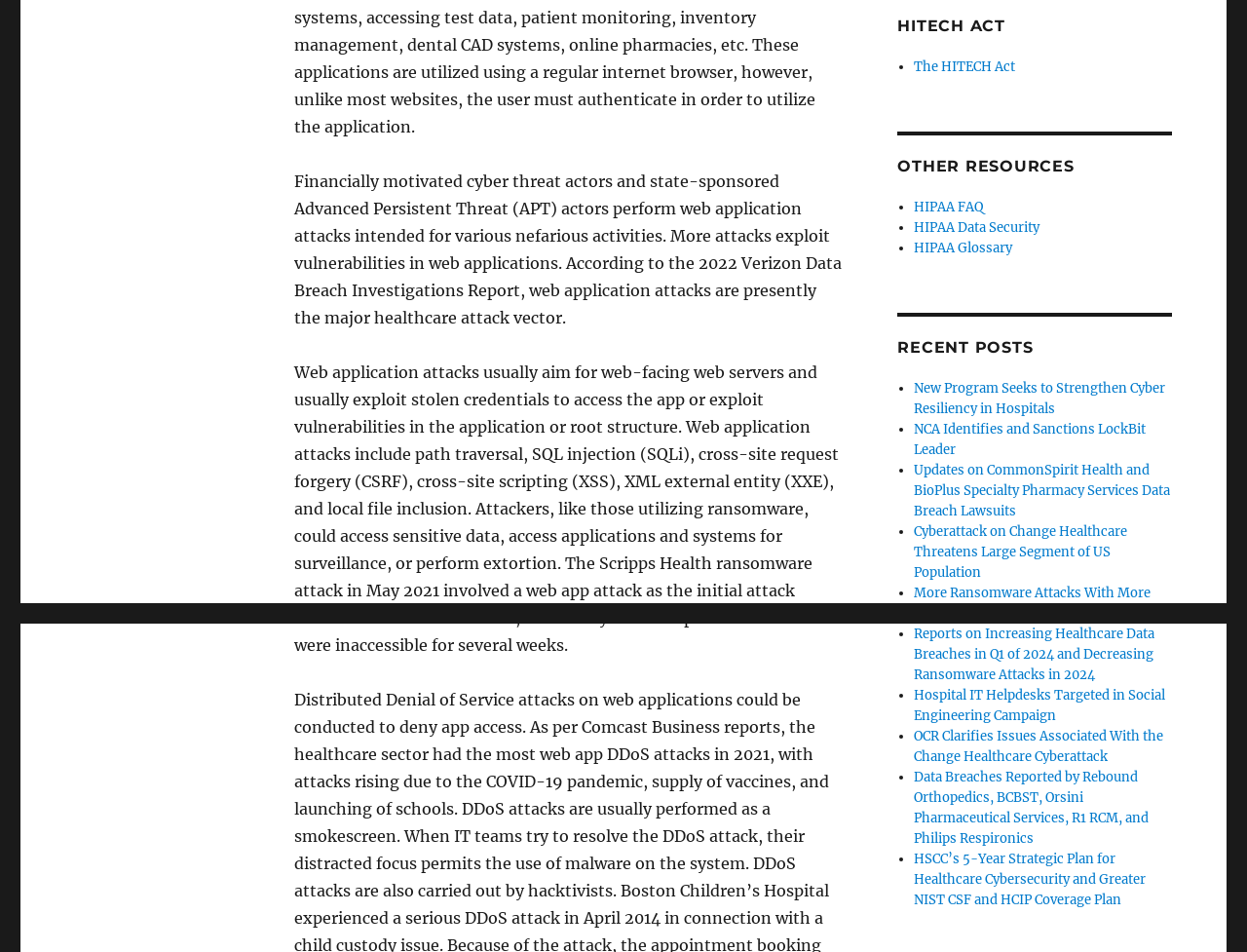Extract the bounding box of the UI element described as: "HIPAA FAQ".

[0.733, 0.209, 0.788, 0.226]